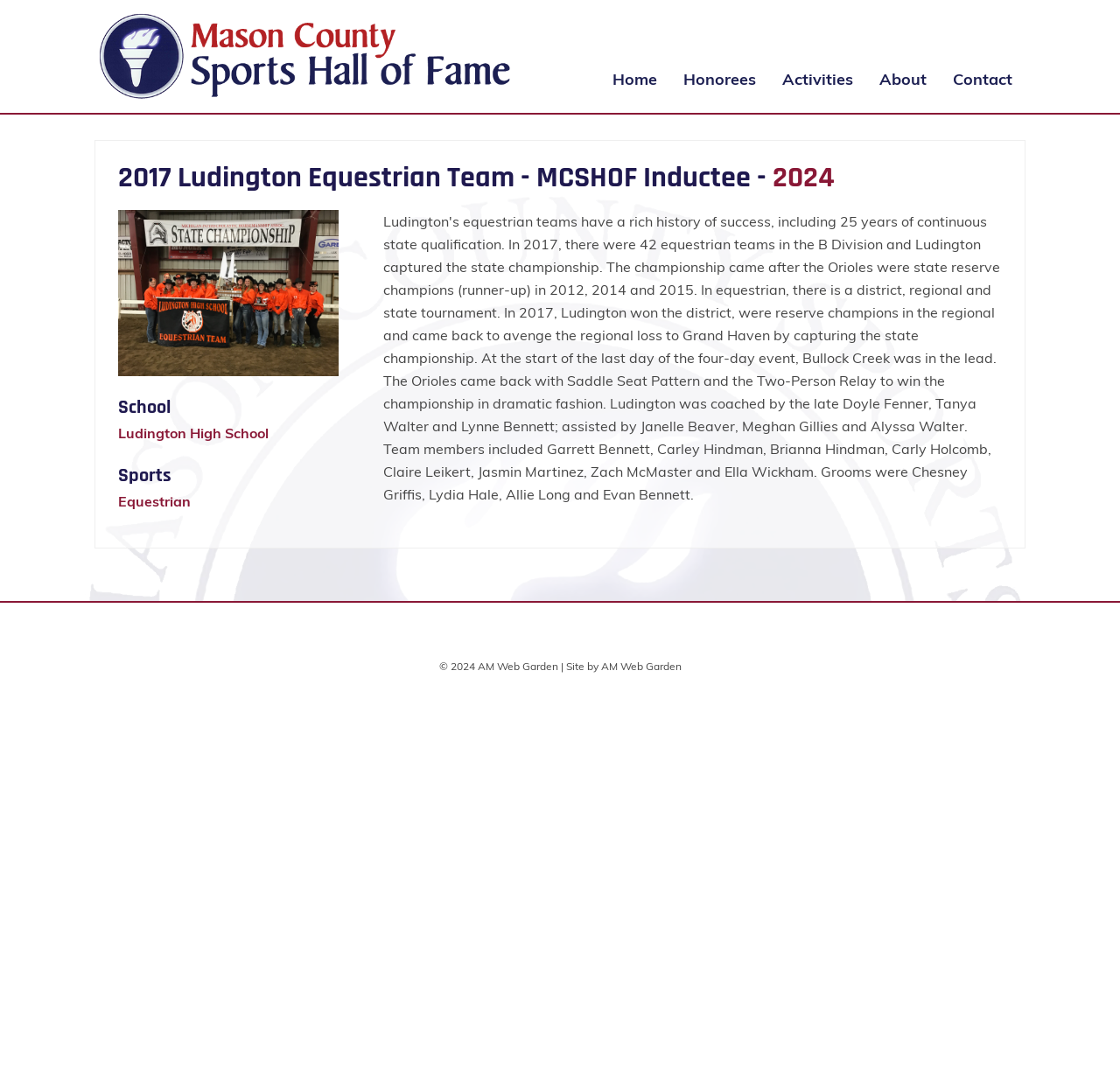Please analyze the image and give a detailed answer to the question:
What is the year of induction into the Mason County Sports Hall of Fame?

The answer can be found in the article section of the webpage, where the link '2024' is located in the heading '2017 Ludington Equestrian Team - MCSHOF Inductee - 2024'.